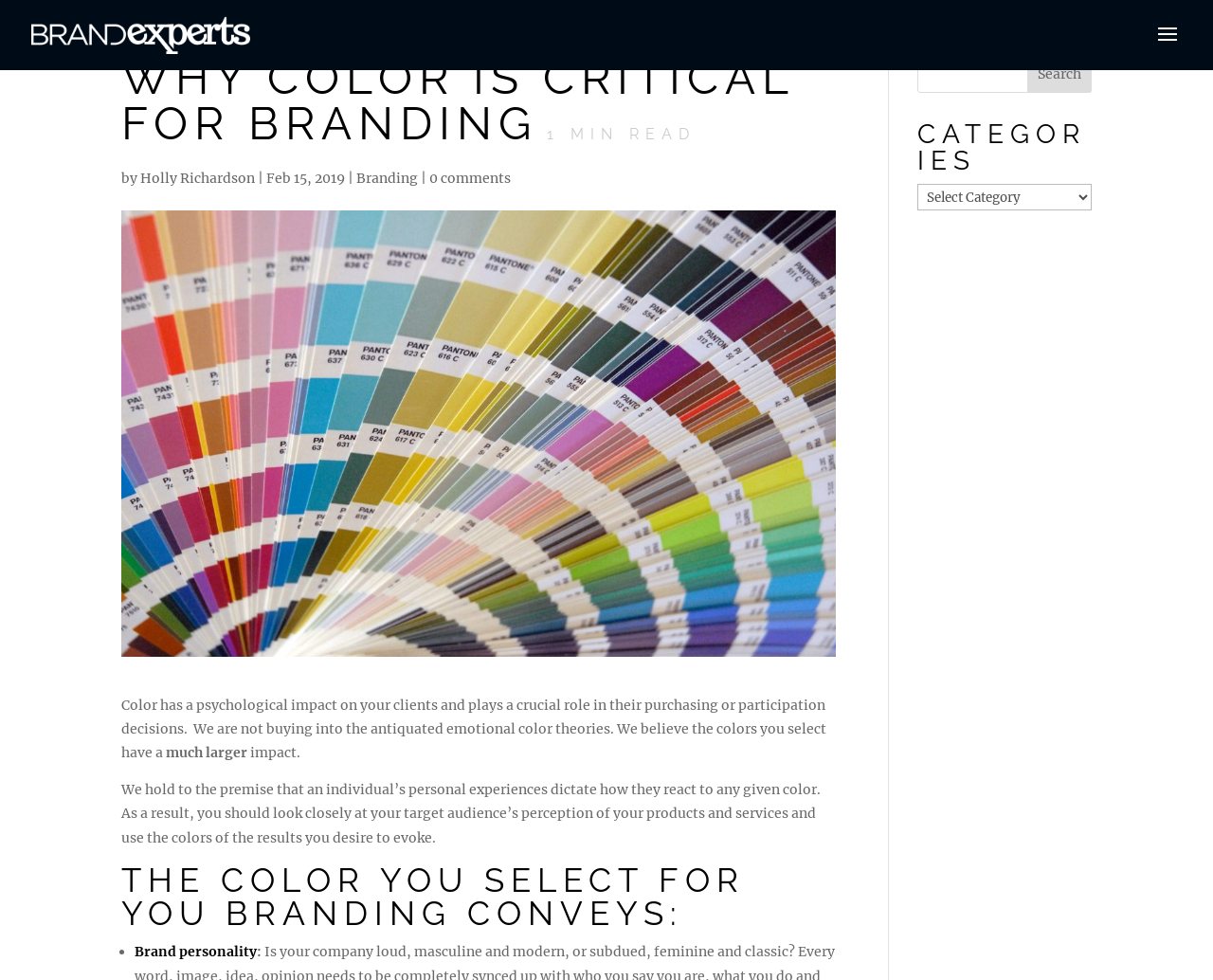Locate the bounding box of the UI element based on this description: "Holly Richardson". Provide four float numbers between 0 and 1 as [left, top, right, bottom].

[0.116, 0.173, 0.21, 0.191]